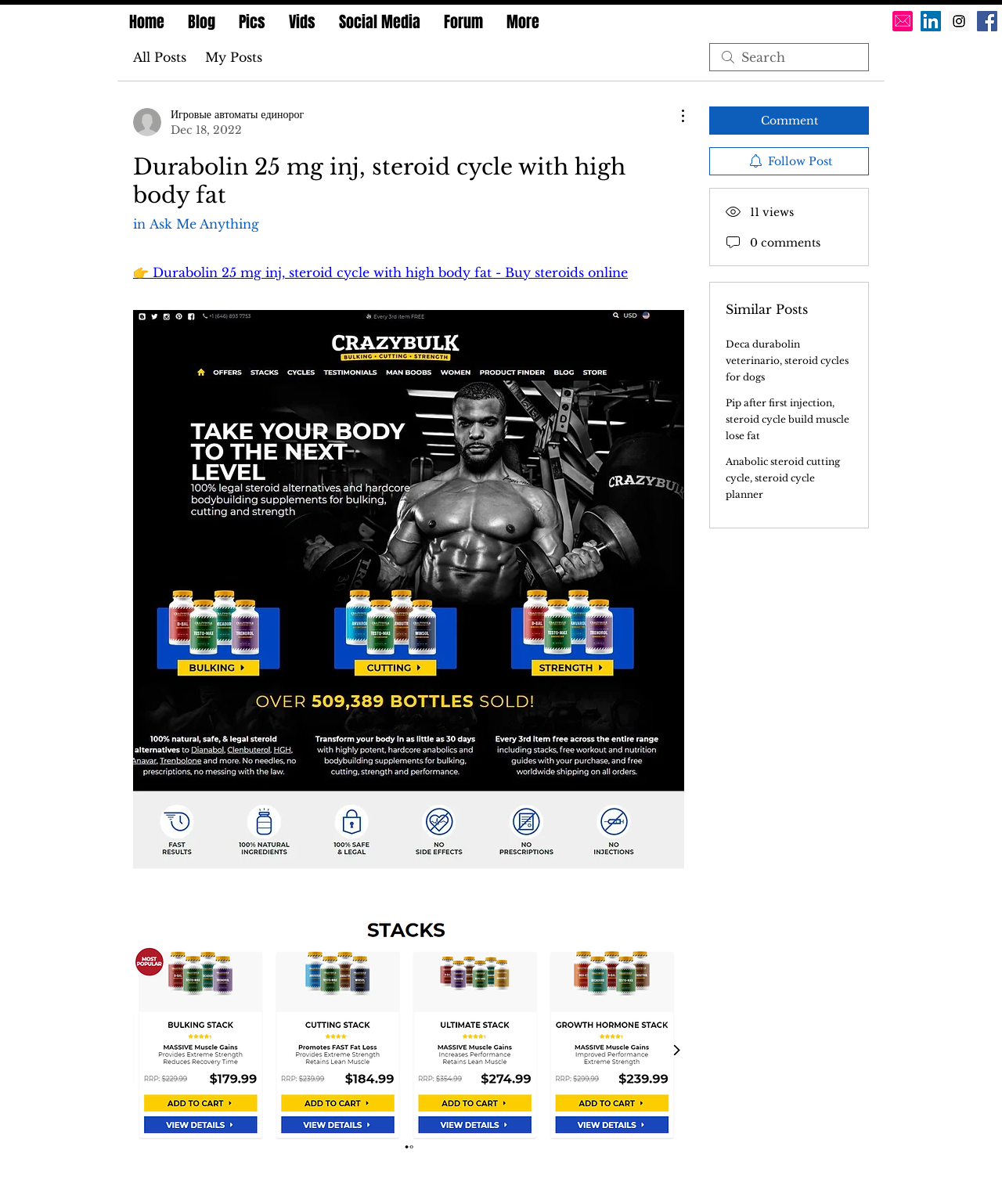Determine the bounding box coordinates of the clickable element to achieve the following action: 'Comment on the post'. Provide the coordinates as four float values between 0 and 1, formatted as [left, top, right, bottom].

[0.708, 0.088, 0.867, 0.112]